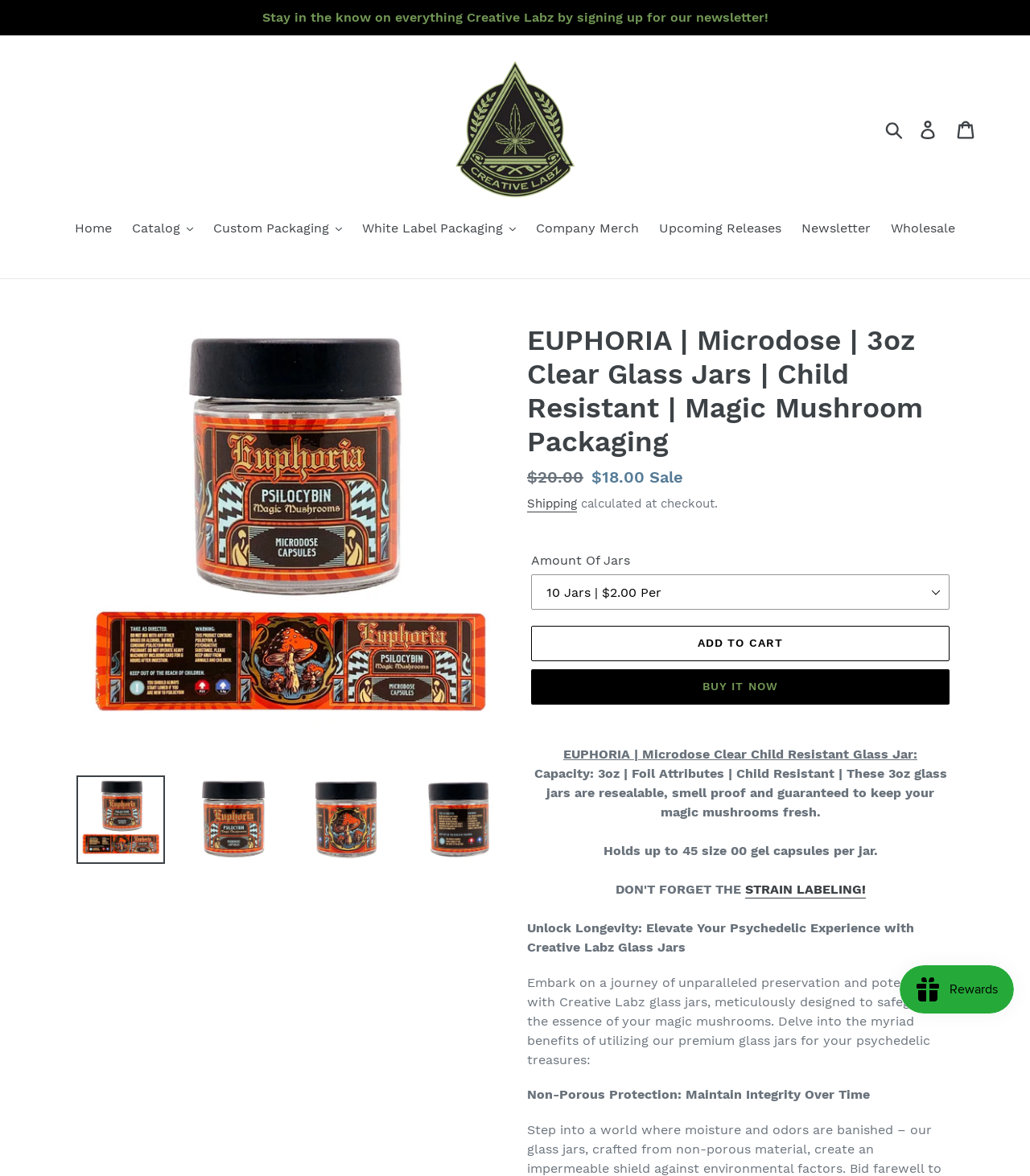Answer succinctly with a single word or phrase:
What is the benefit of using Creative Labz glass jars?

To maintain integrity over time